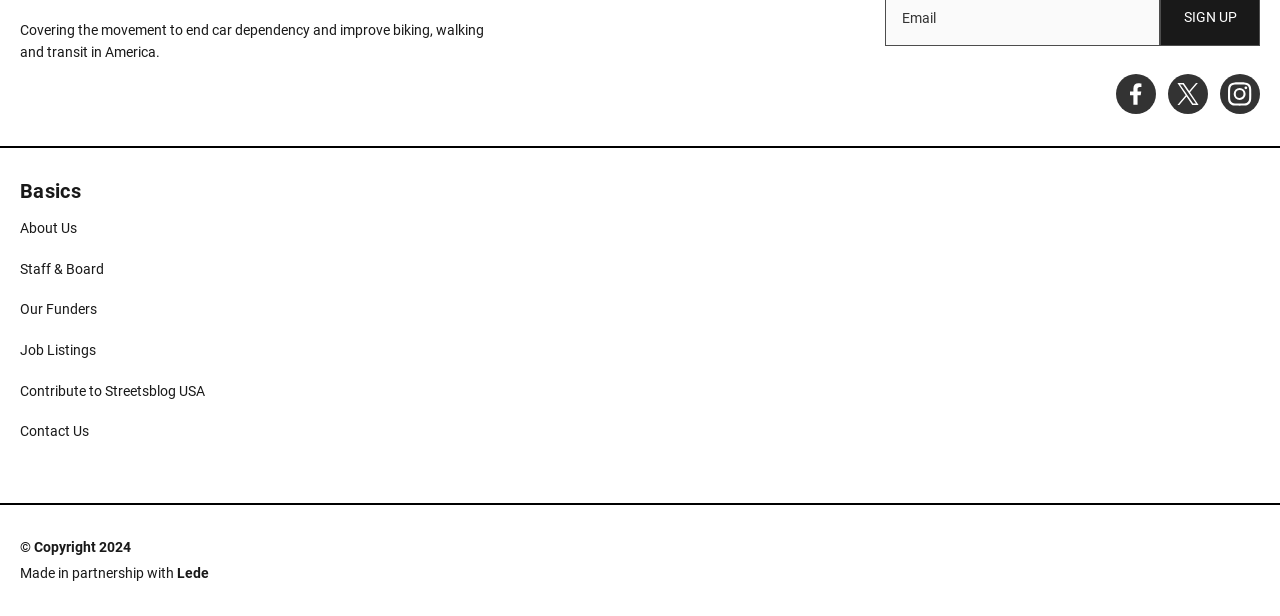What is the main topic of this website?
Based on the screenshot, give a detailed explanation to answer the question.

The main topic of this website can be inferred from the static text 'Covering the movement to end car dependency and improve biking, walking and transit in America.' which is prominently displayed on the webpage.